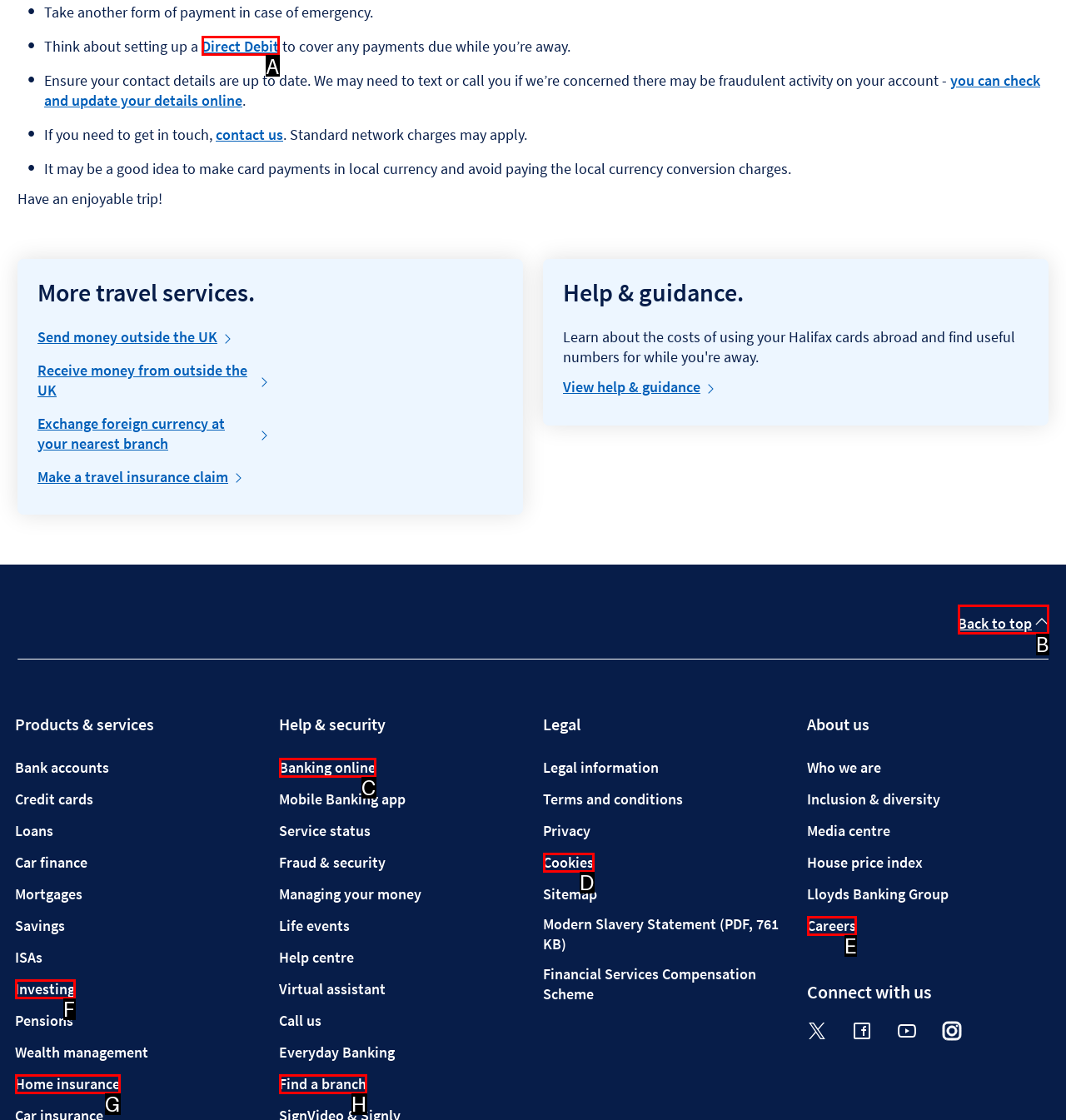Based on the element description: Investing, choose the best matching option. Provide the letter of the option directly.

F